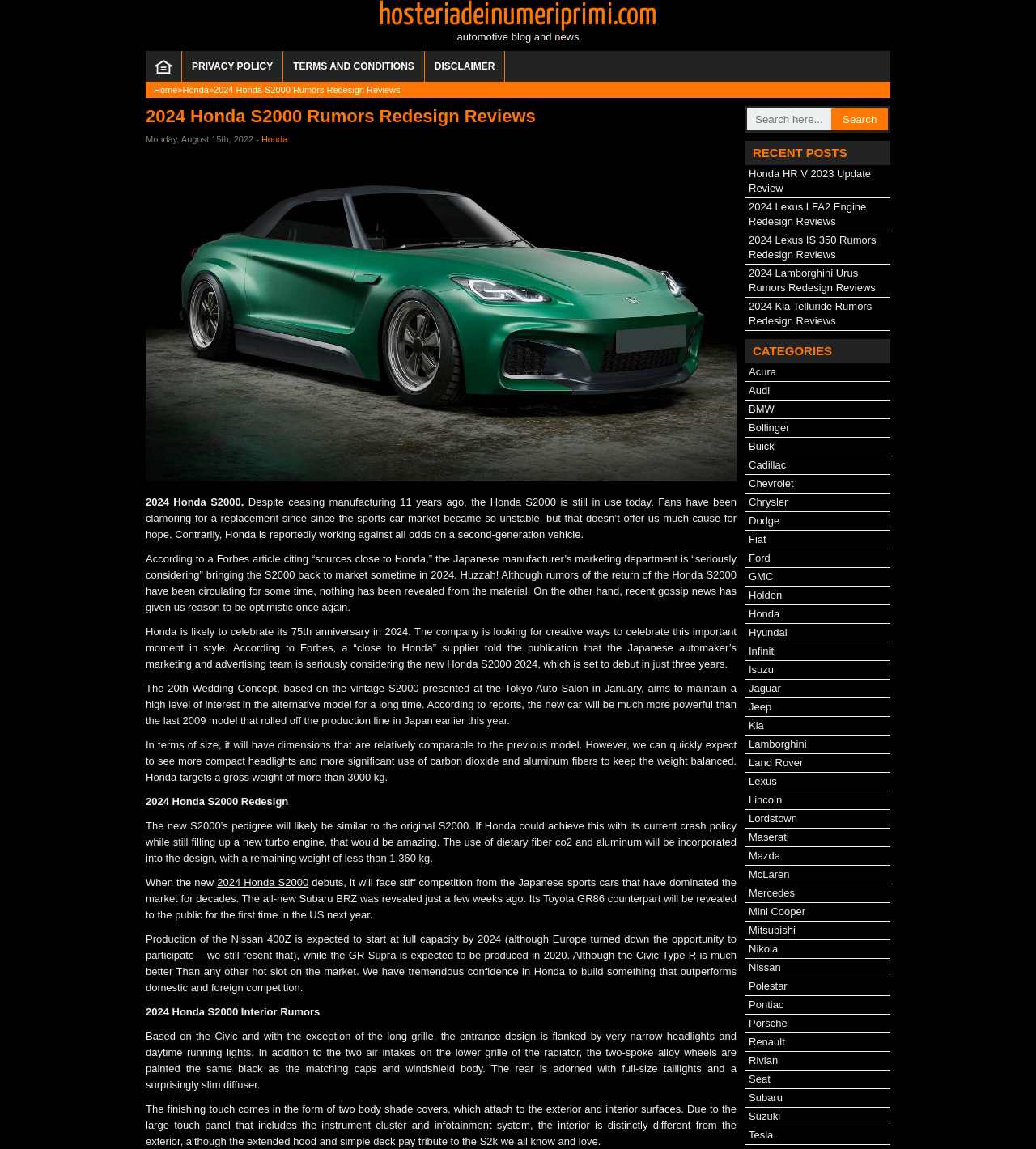Provide the bounding box coordinates of the UI element this sentence describes: "Lamborghini".

[0.723, 0.642, 0.779, 0.653]